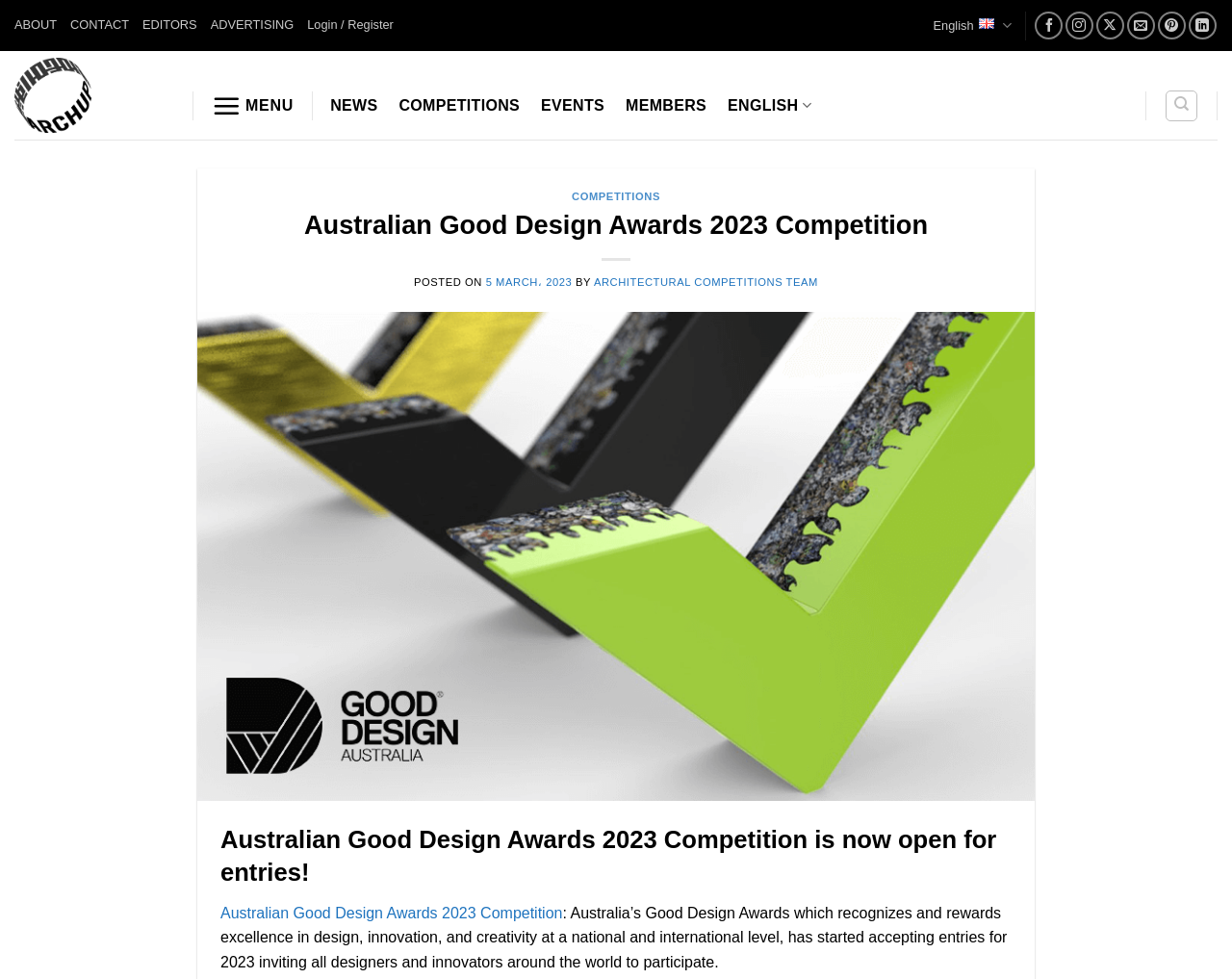What is the name of the team that posted the competition?
Answer with a single word or short phrase according to what you see in the image.

ARCHITECTURAL COMPETITIONS TEAM